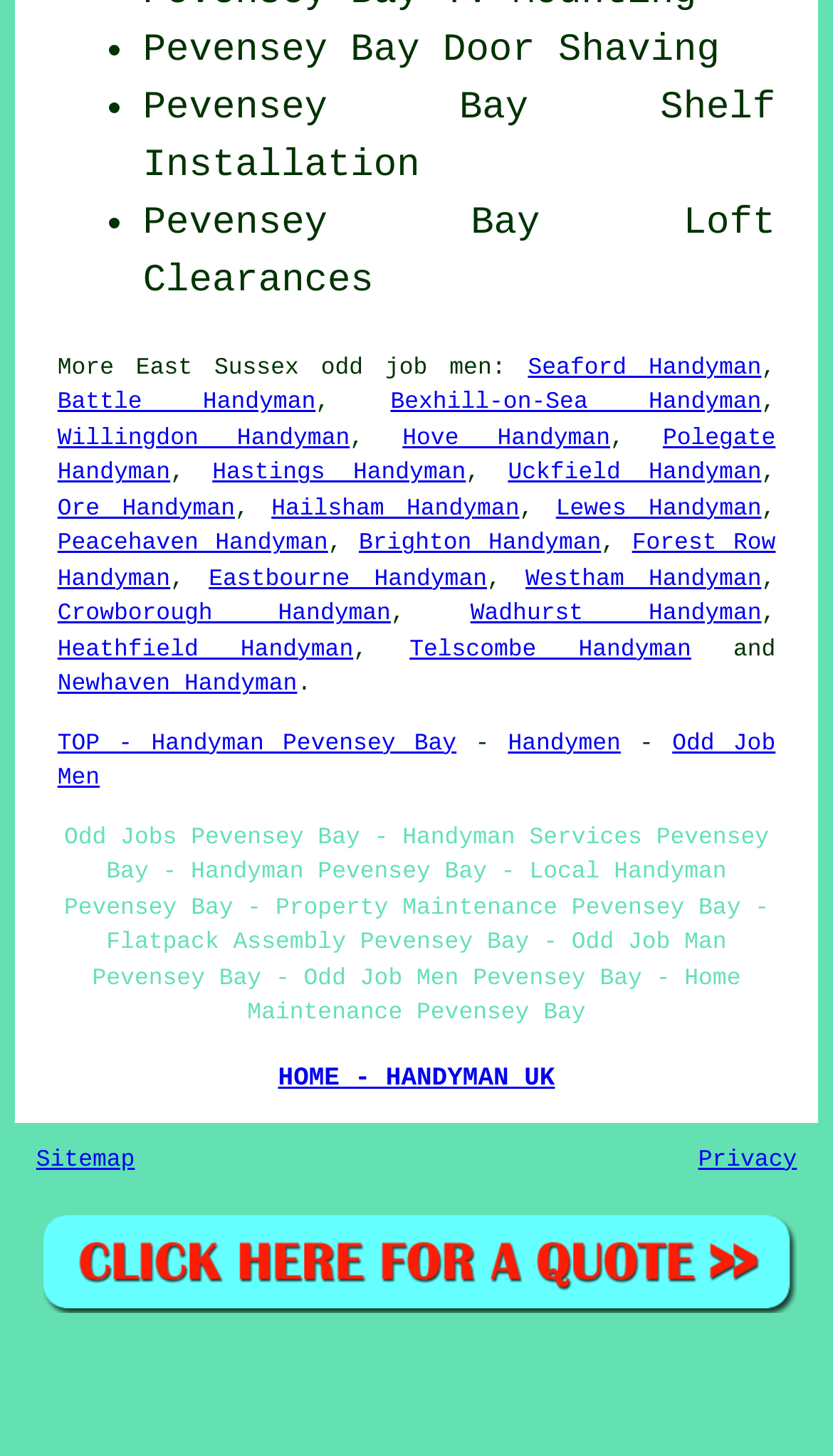Please analyze the image and give a detailed answer to the question:
What is the purpose of the 'TOP - Handyman Pevensey Bay' link?

The 'TOP - Handyman Pevensey Bay' link is likely used to navigate to the top of the webpage, allowing users to quickly return to the top of the page after scrolling down.